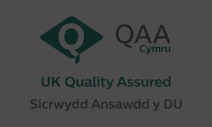What is the purpose of the badge?
Look at the image and answer the question with a single word or phrase.

Indicating quality assurance